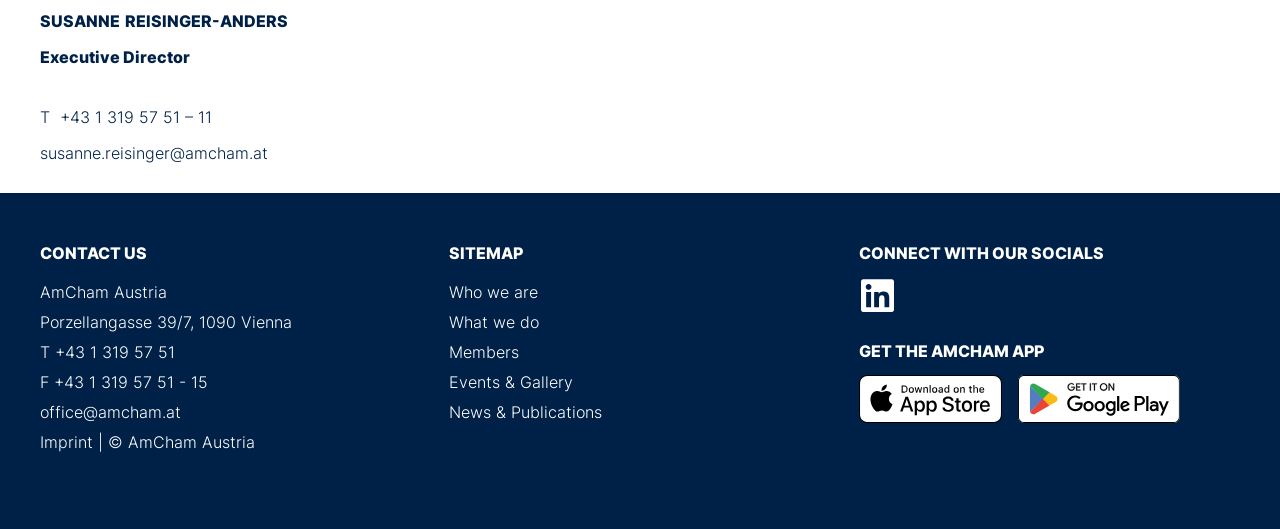What is the phone number of AmCham Austria?
Identify the answer in the screenshot and reply with a single word or phrase.

+43 1 319 57 51